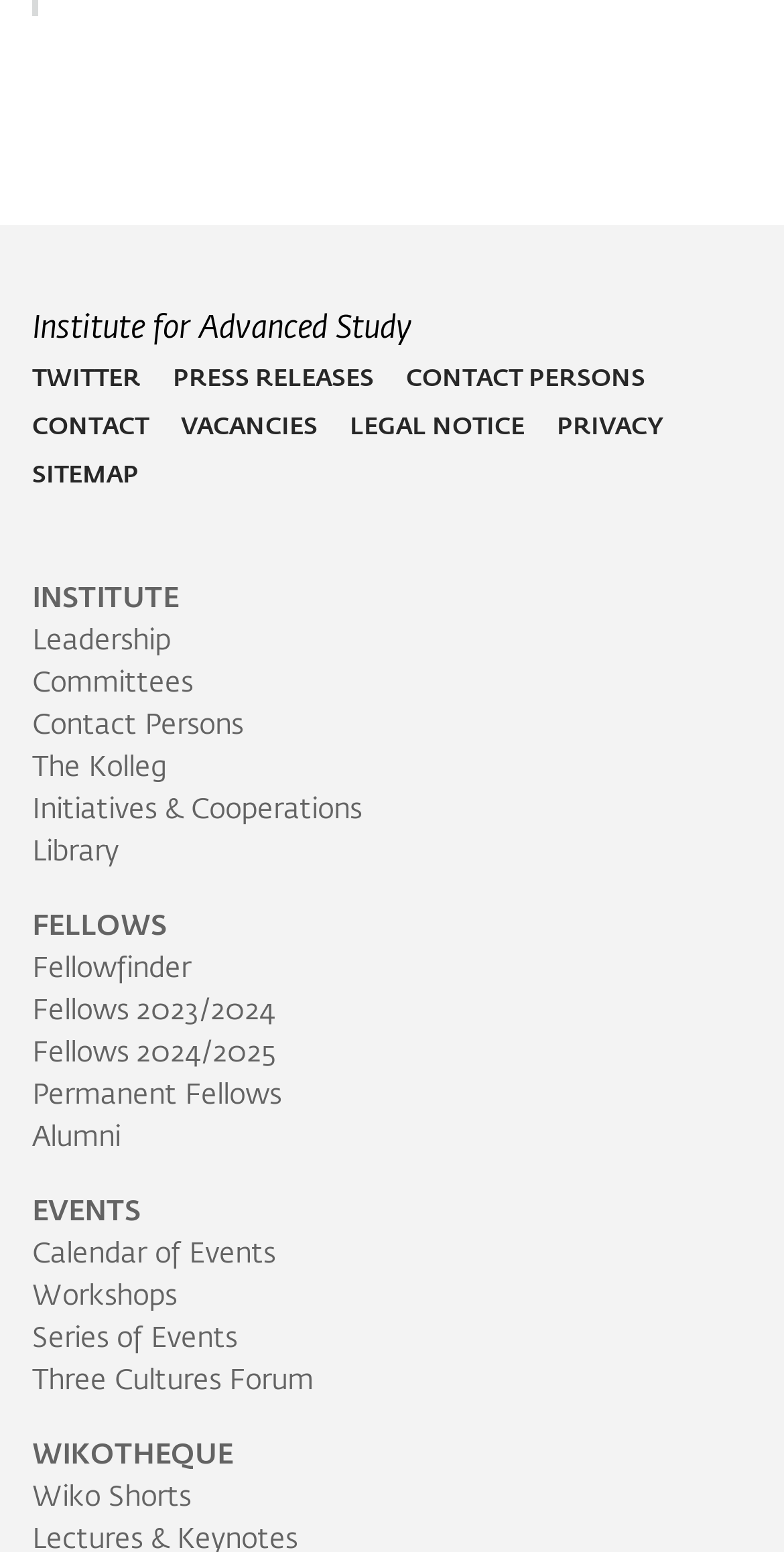What is the purpose of the 'Contact Persons' link?
Please give a well-detailed answer to the question.

The 'Contact Persons' link is located in the top navigation bar, and it is likely that it leads to a page with contact information for specific persons or departments within the institute. This can be inferred from the text content of the link element and its position in the navigation bar.